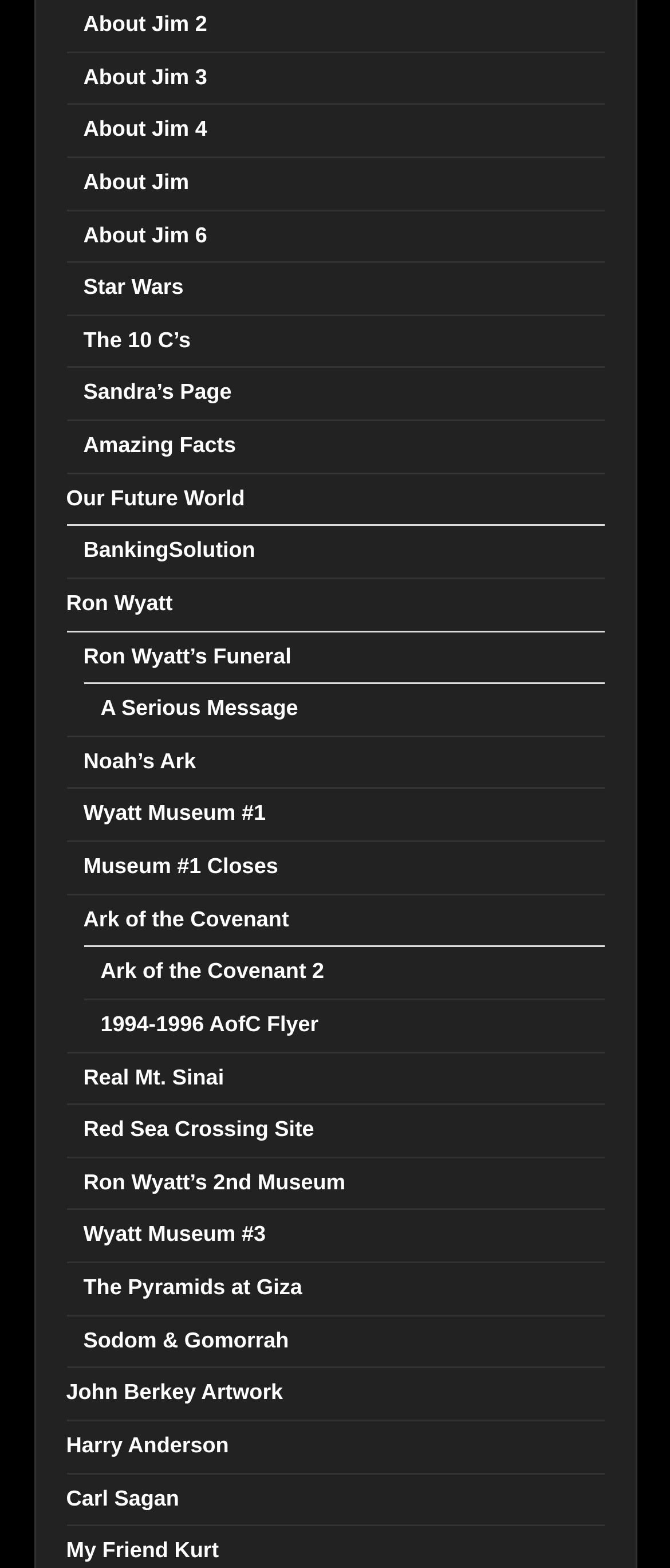Please predict the bounding box coordinates (top-left x, top-left y, bottom-right x, bottom-right y) for the UI element in the screenshot that fits the description: Sodom & Gomorrah

[0.124, 0.847, 0.431, 0.862]